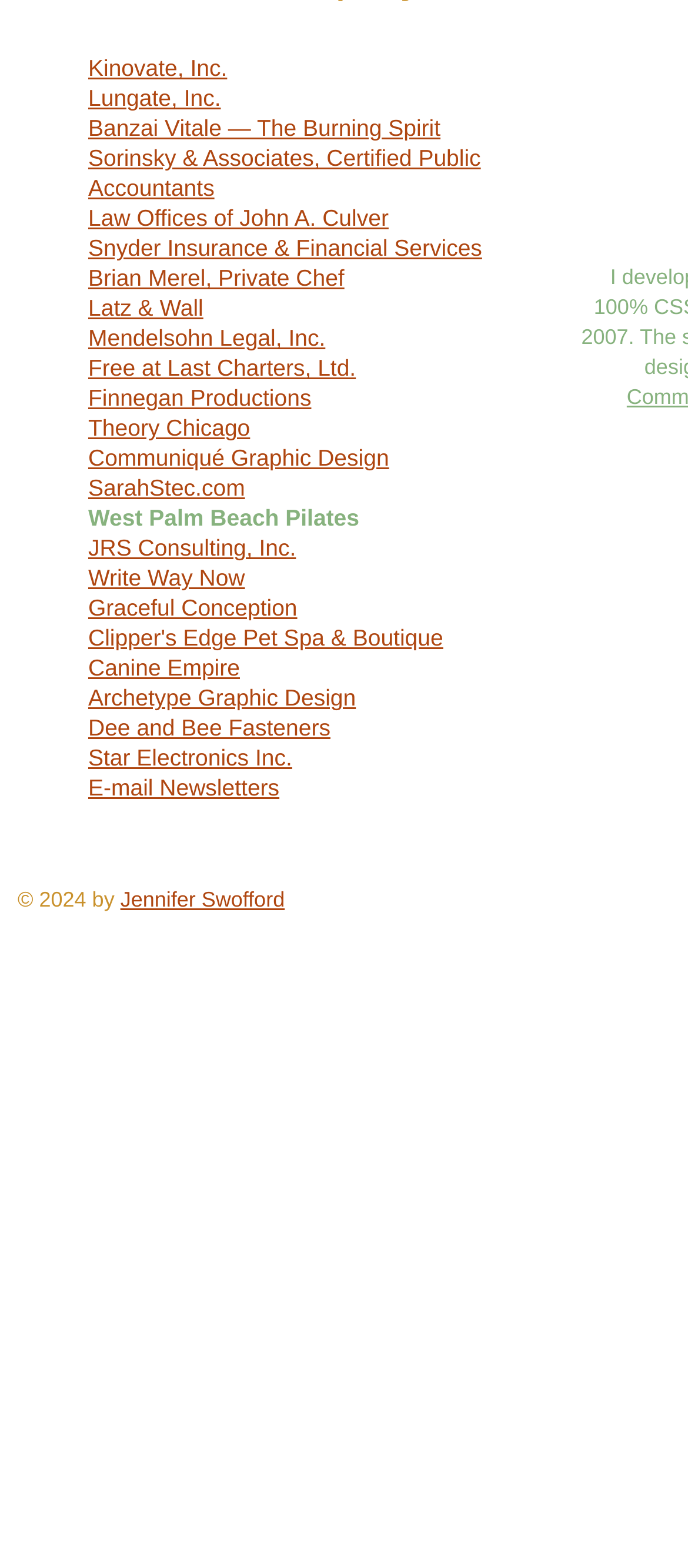Using the webpage screenshot and the element description Canine Empire, determine the bounding box coordinates. Specify the coordinates in the format (top-left x, top-left y, bottom-right x, bottom-right y) with values ranging from 0 to 1.

[0.128, 0.418, 0.349, 0.435]